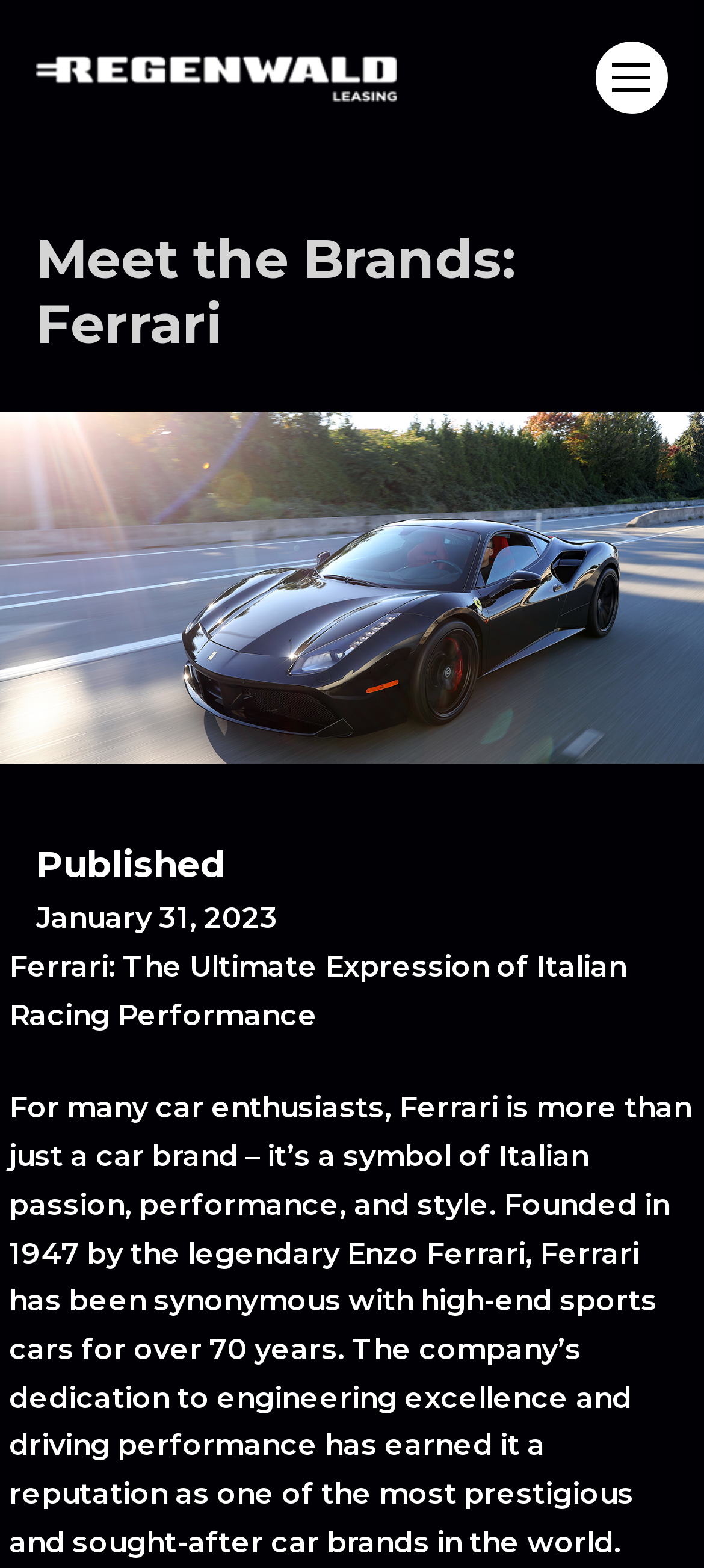What is the date of publication?
Provide a fully detailed and comprehensive answer to the question.

I found the publication date by looking at the static text element with the content 'January 31, 2023' which is located below the 'Published' text.